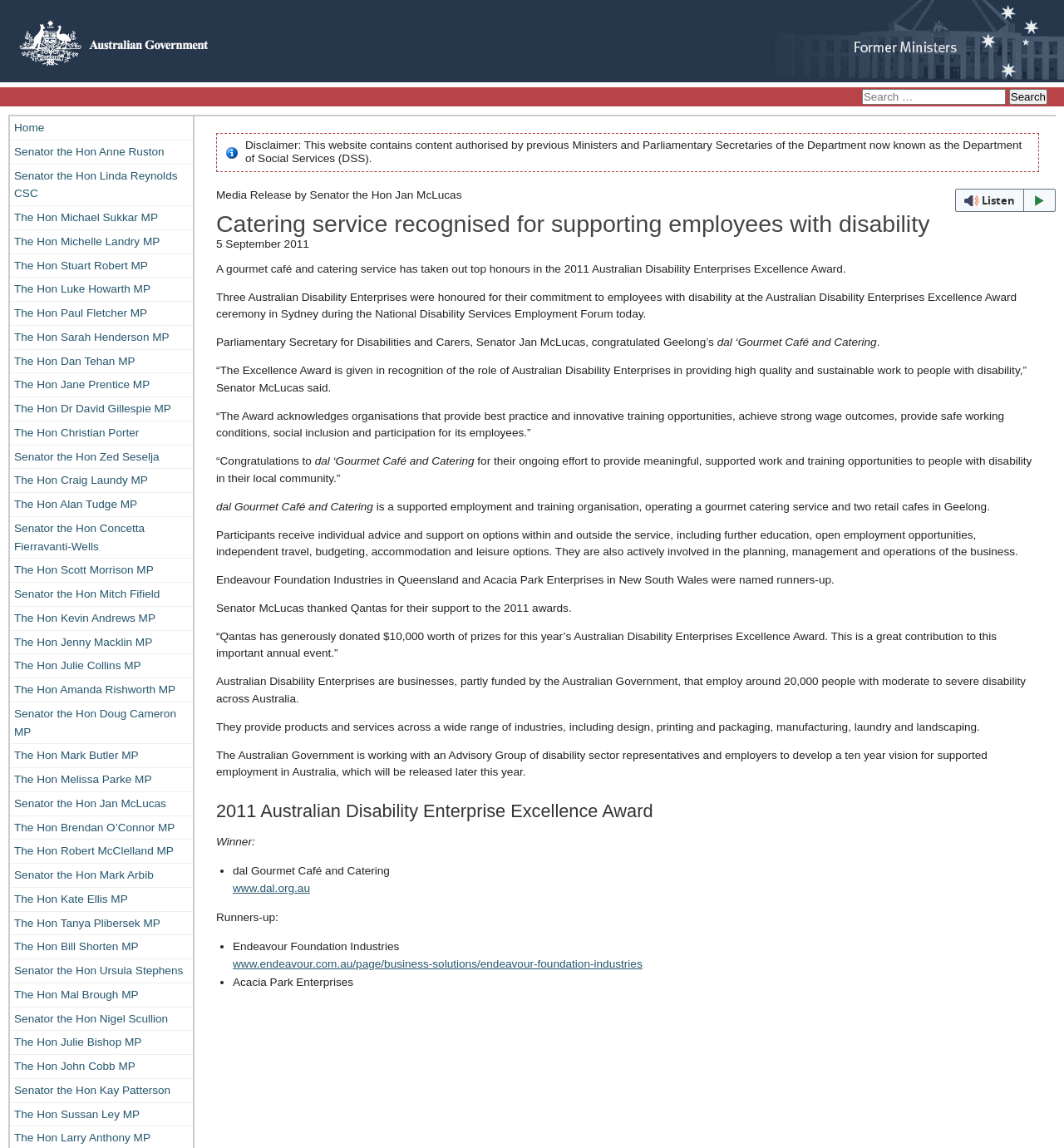Provide a one-word or one-phrase answer to the question:
How many links are there on this webpage?

43